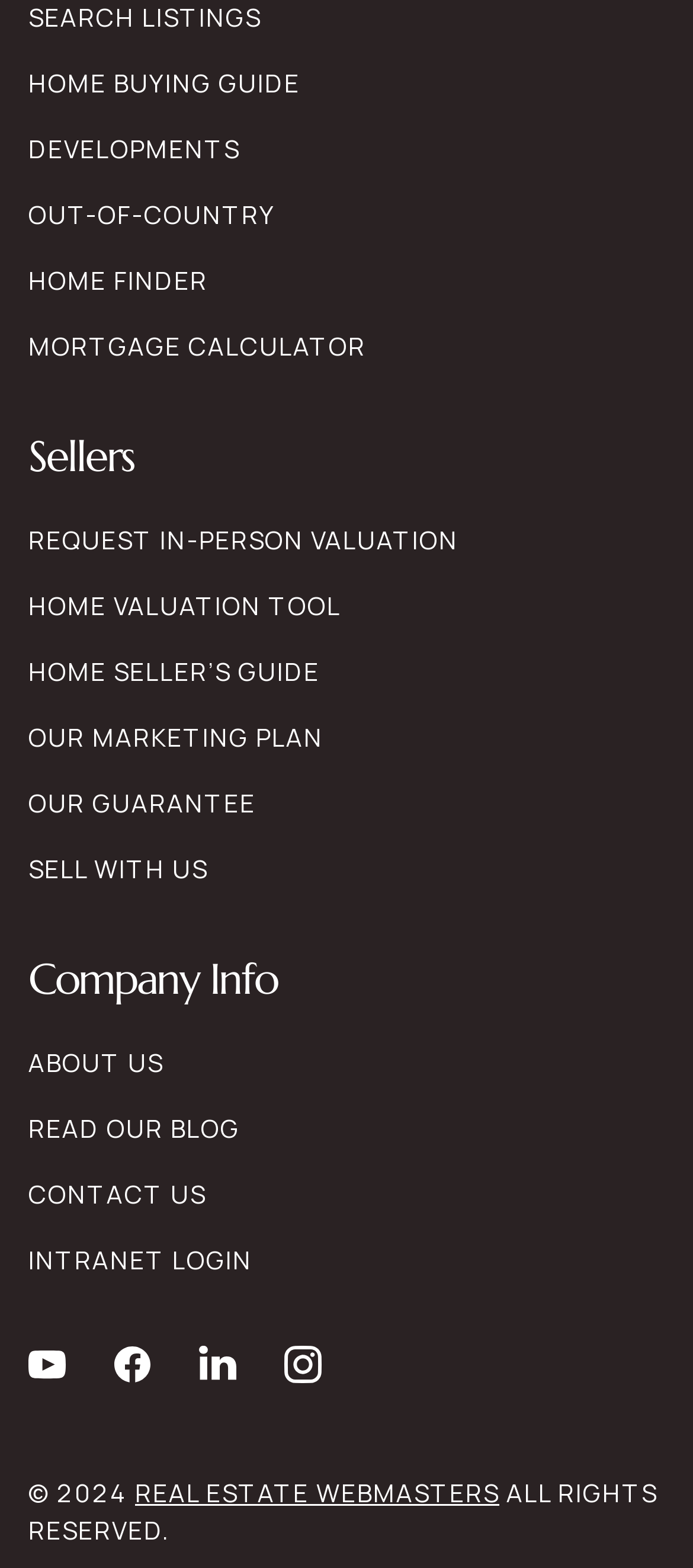Respond to the question below with a concise word or phrase:
How many headings are present on the page?

2